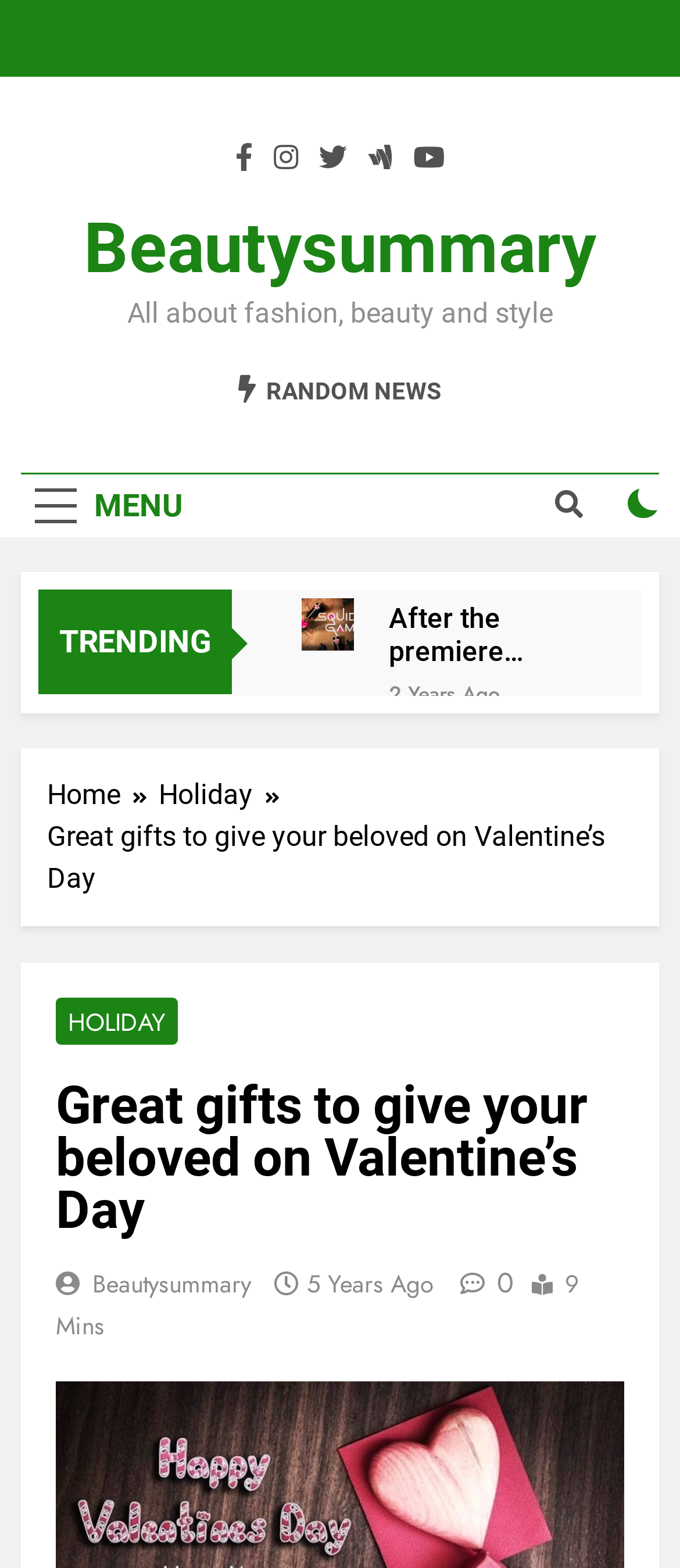Determine the bounding box coordinates of the region to click in order to accomplish the following instruction: "Check the 'Great gifts to give your beloved on Valentine’s Day' article". Provide the coordinates as four float numbers between 0 and 1, specifically [left, top, right, bottom].

[0.069, 0.523, 0.89, 0.571]